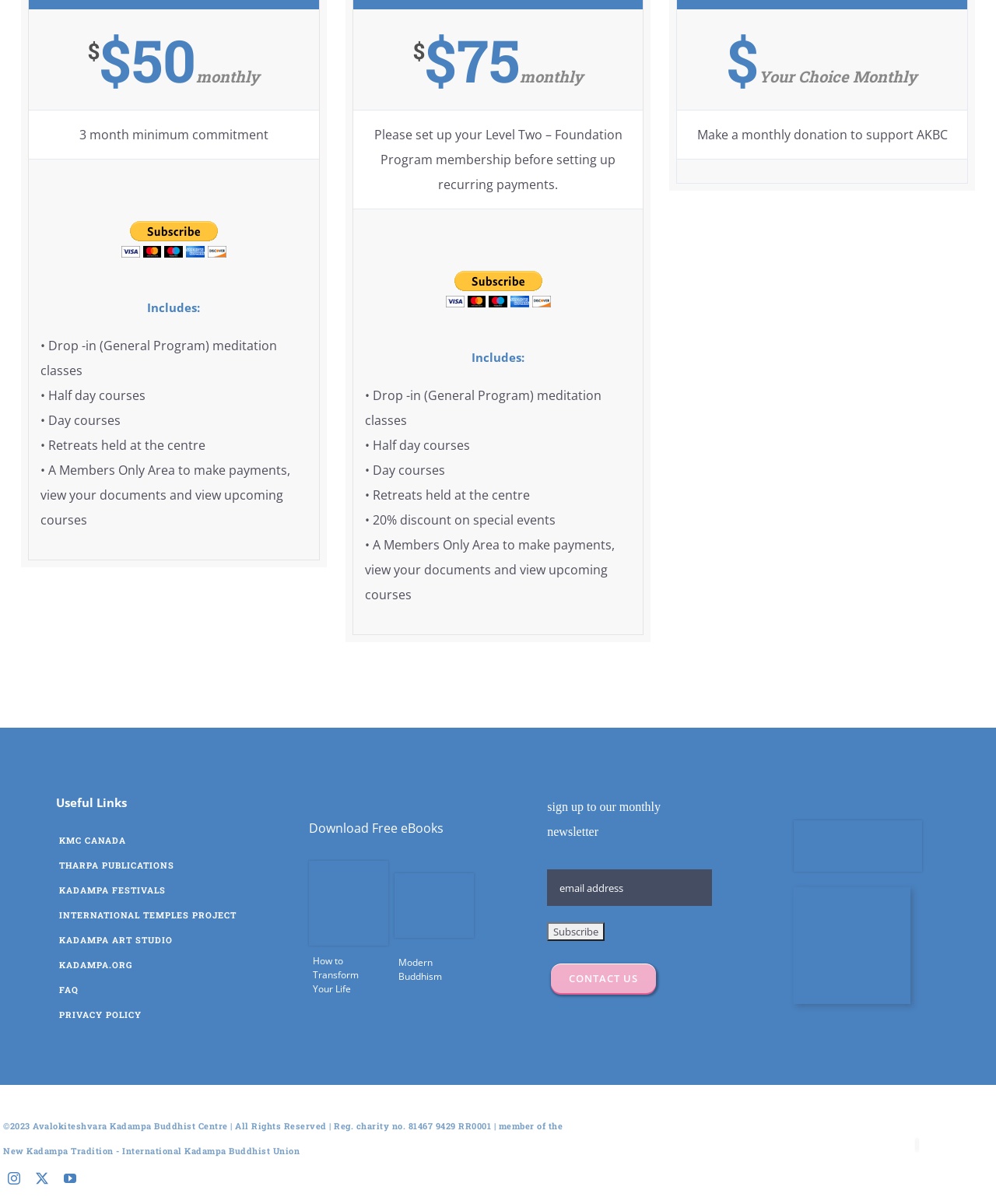Use a single word or phrase to answer the question:
What is the minimum commitment for the first membership?

3 months